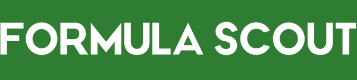Respond to the following question using a concise word or phrase: 
What is the color of the text in the logo?

white